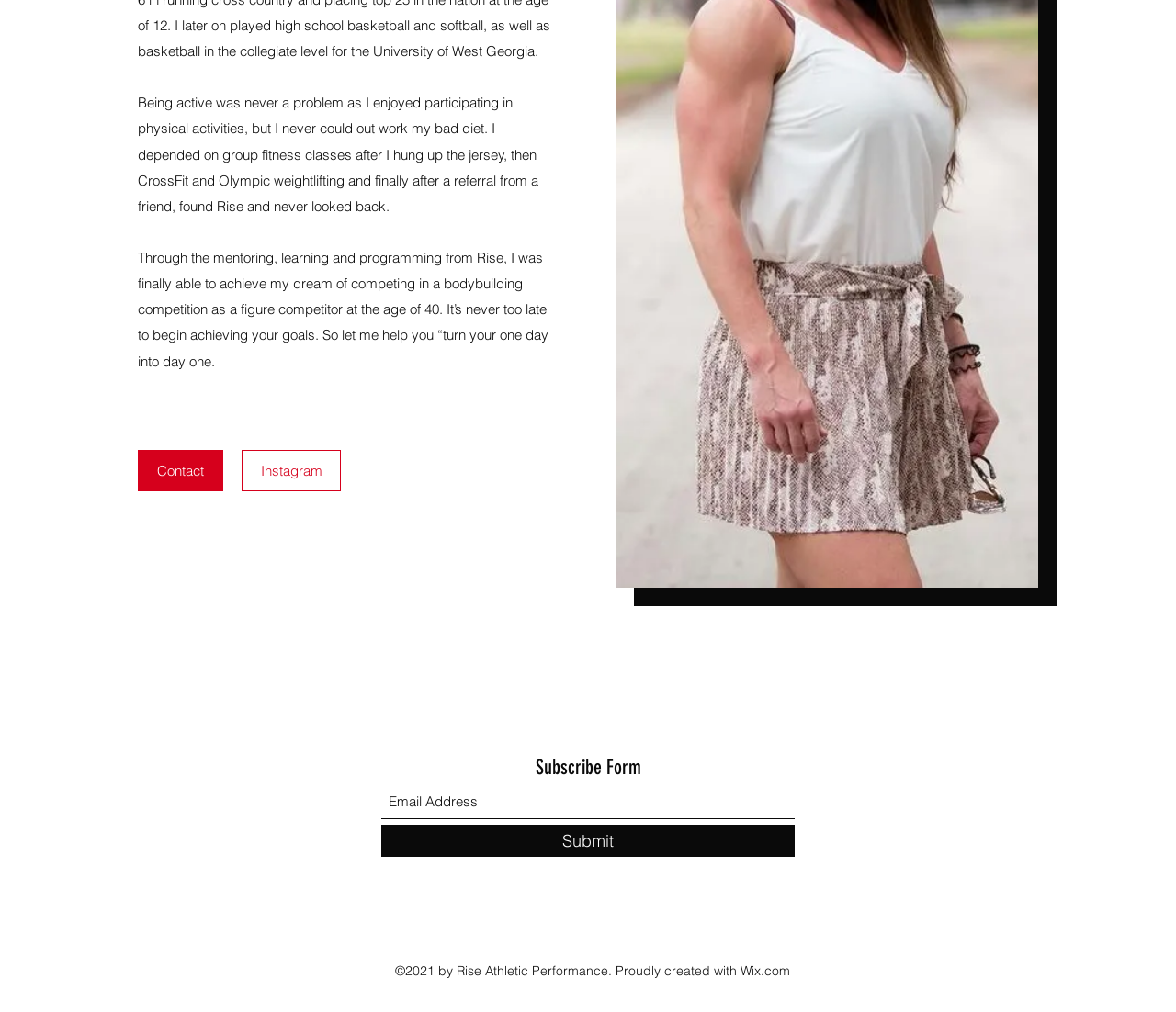From the element description Instagram, predict the bounding box coordinates of the UI element. The coordinates must be specified in the format (top-left x, top-left y, bottom-right x, bottom-right y) and should be within the 0 to 1 range.

[0.205, 0.445, 0.29, 0.486]